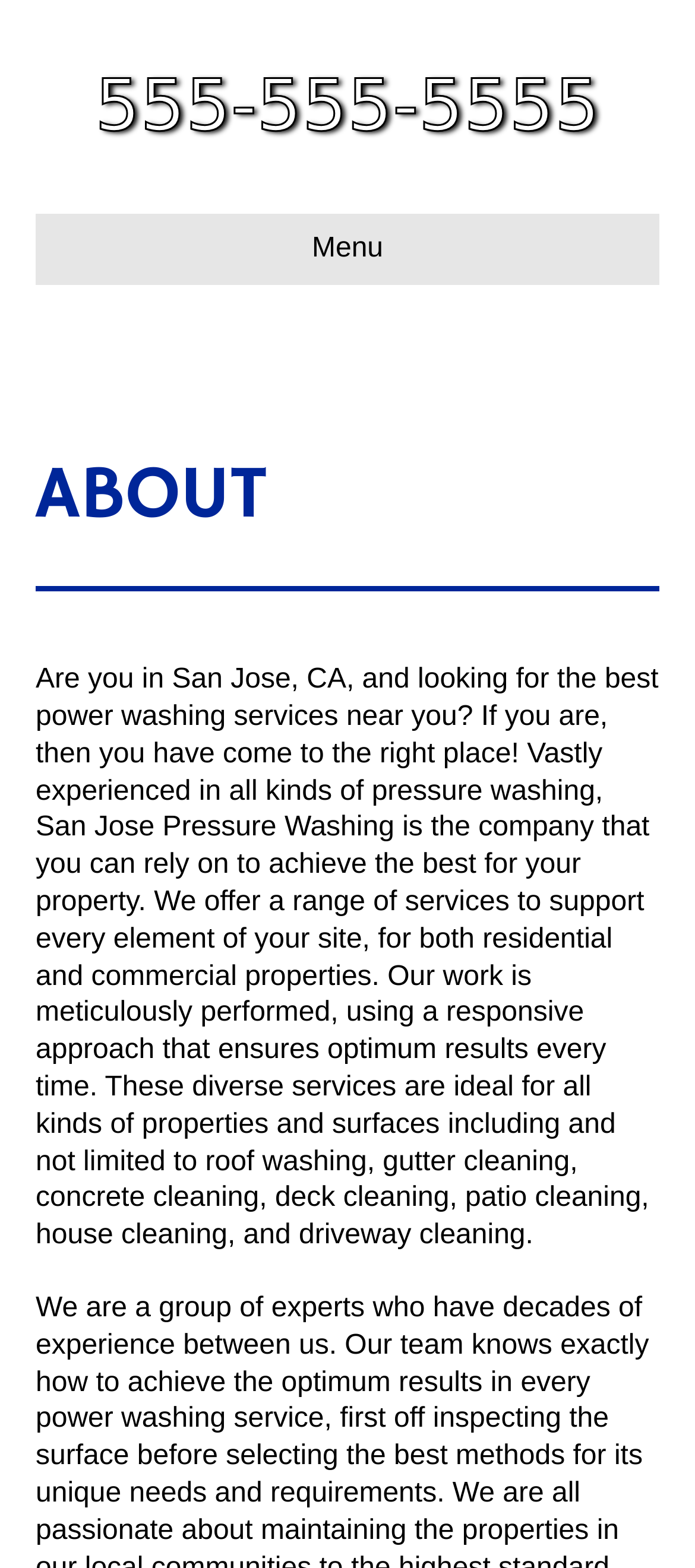Determine the bounding box for the UI element described here: "555-555-5555".

[0.051, 0.034, 0.949, 0.102]